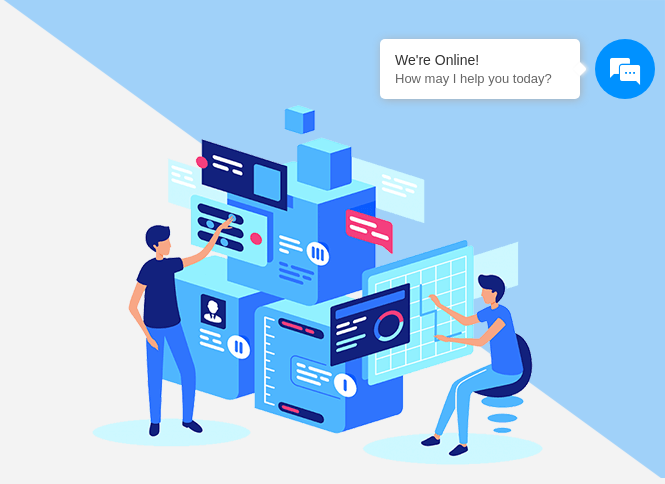What is displayed in the top corner of the image?
Carefully analyze the image and provide a detailed answer to the question.

A chat box is prominently displayed in the top corner of the image, indicating real-time customer support with the message 'We're Online! How may I help you today?'.